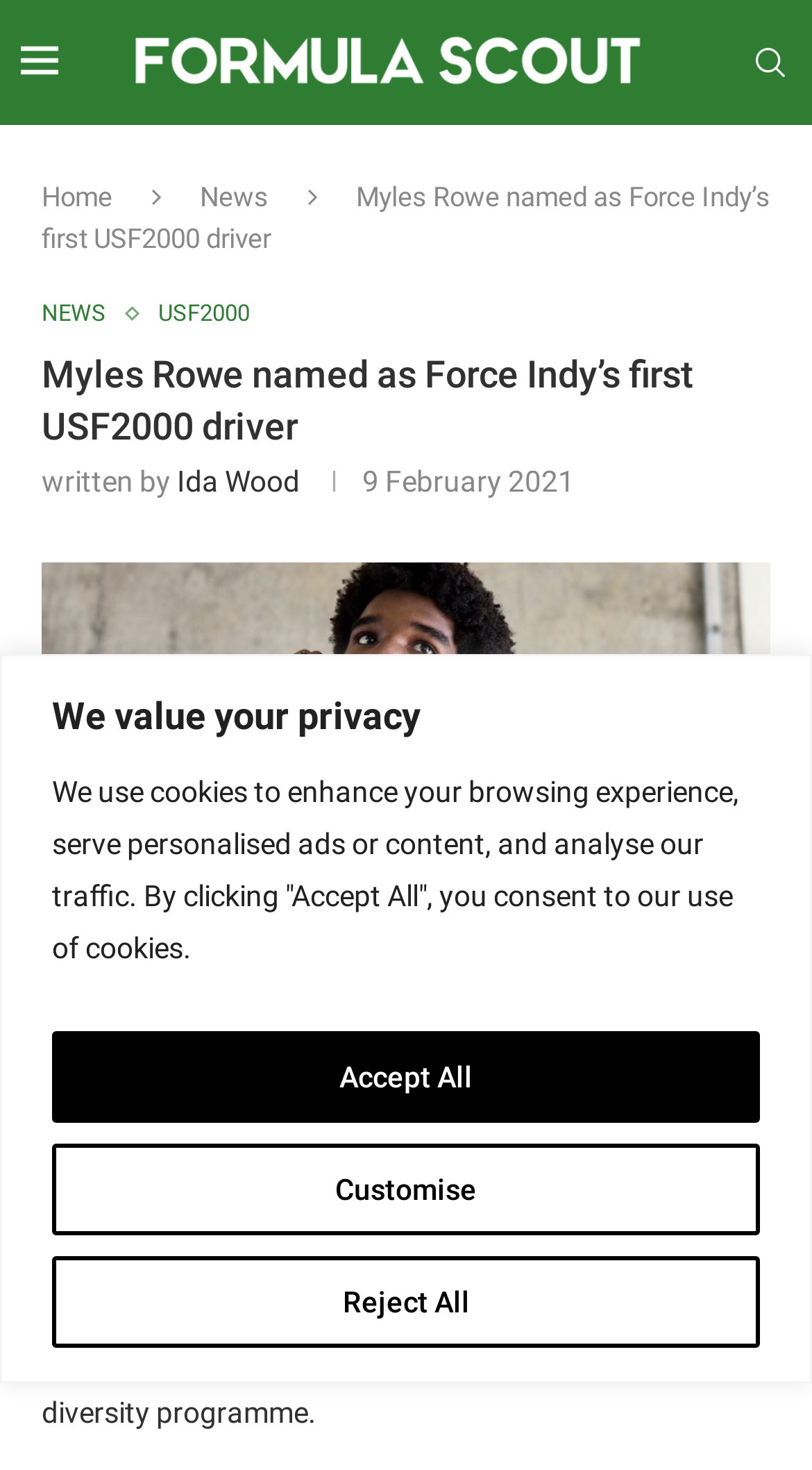What is the name of the team supporting Force Indy?
Based on the image, answer the question in a detailed manner.

I found the answer by reading the paragraph that starts with 'The squad, created by Rod Reid and being supported by...'. This sentence mentions that Team Penske is supporting Force Indy.